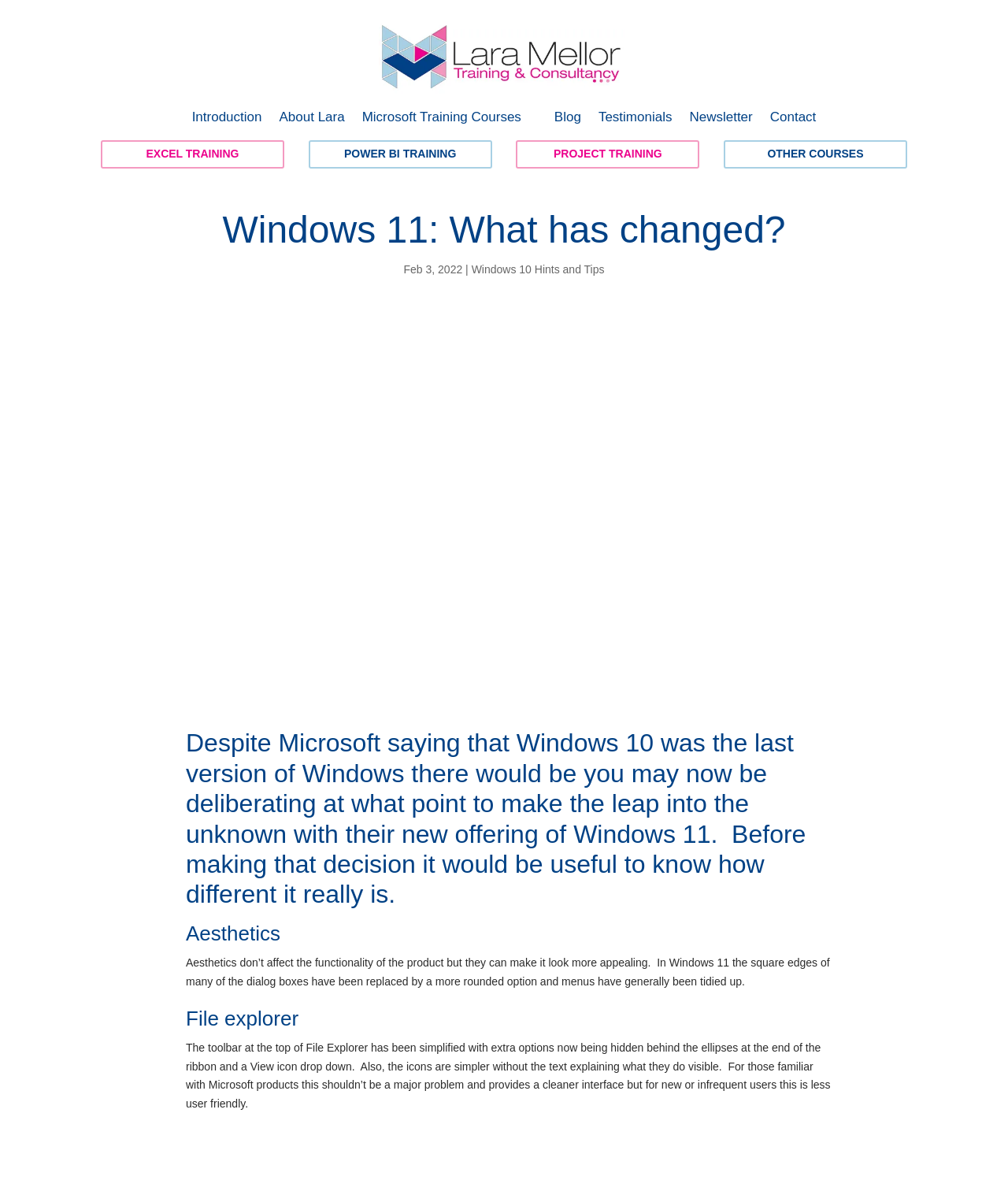What is the title of the blog post?
Please ensure your answer is as detailed and informative as possible.

I determined the title of the blog post by looking at the heading element with the text 'Windows 11: What has changed?' which is located at the top of the page.